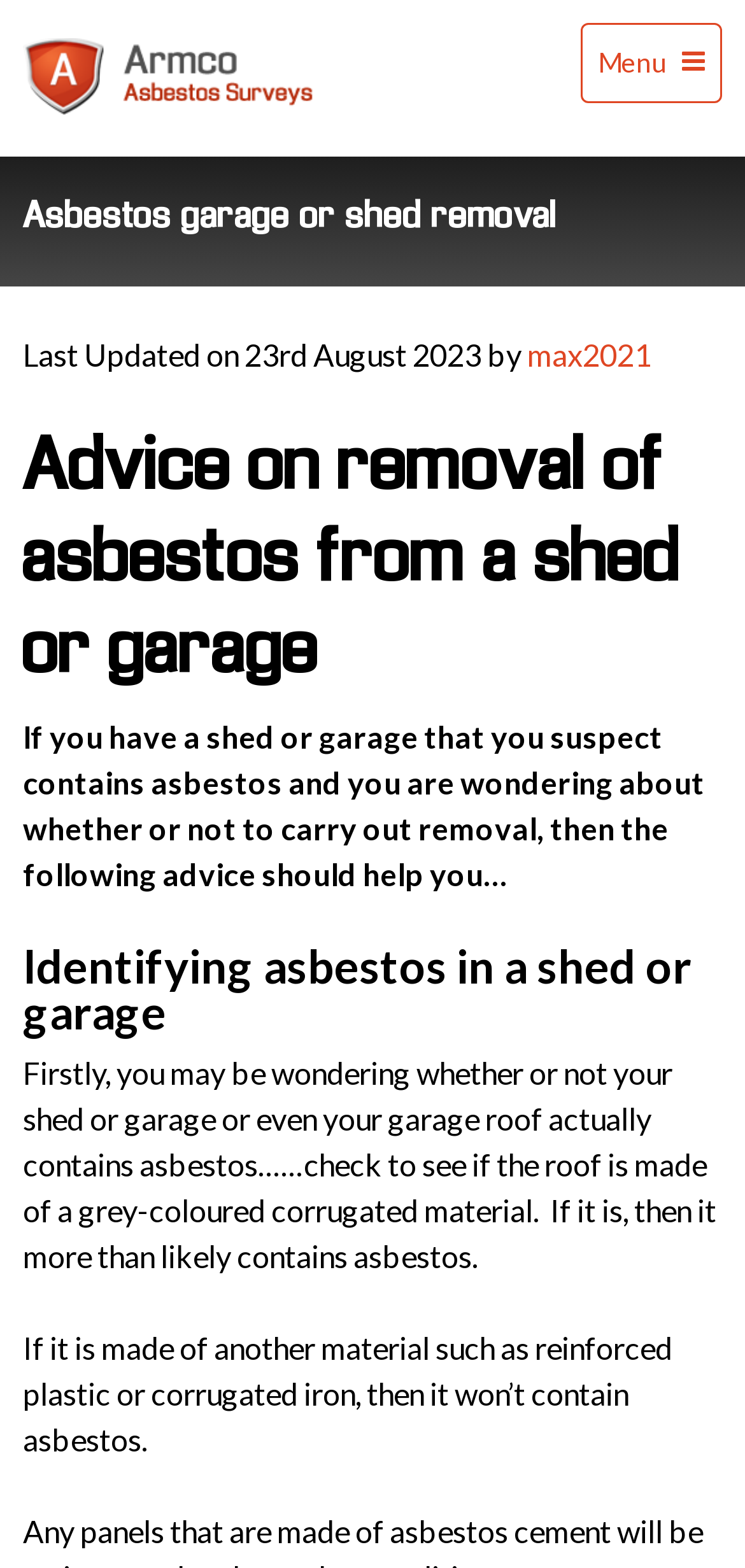Using the provided description: "Armco Asbestos Surveys", find the bounding box coordinates of the corresponding UI element. The output should be four float numbers between 0 and 1, in the format [left, top, right, bottom].

[0.031, 0.051, 0.421, 0.079]